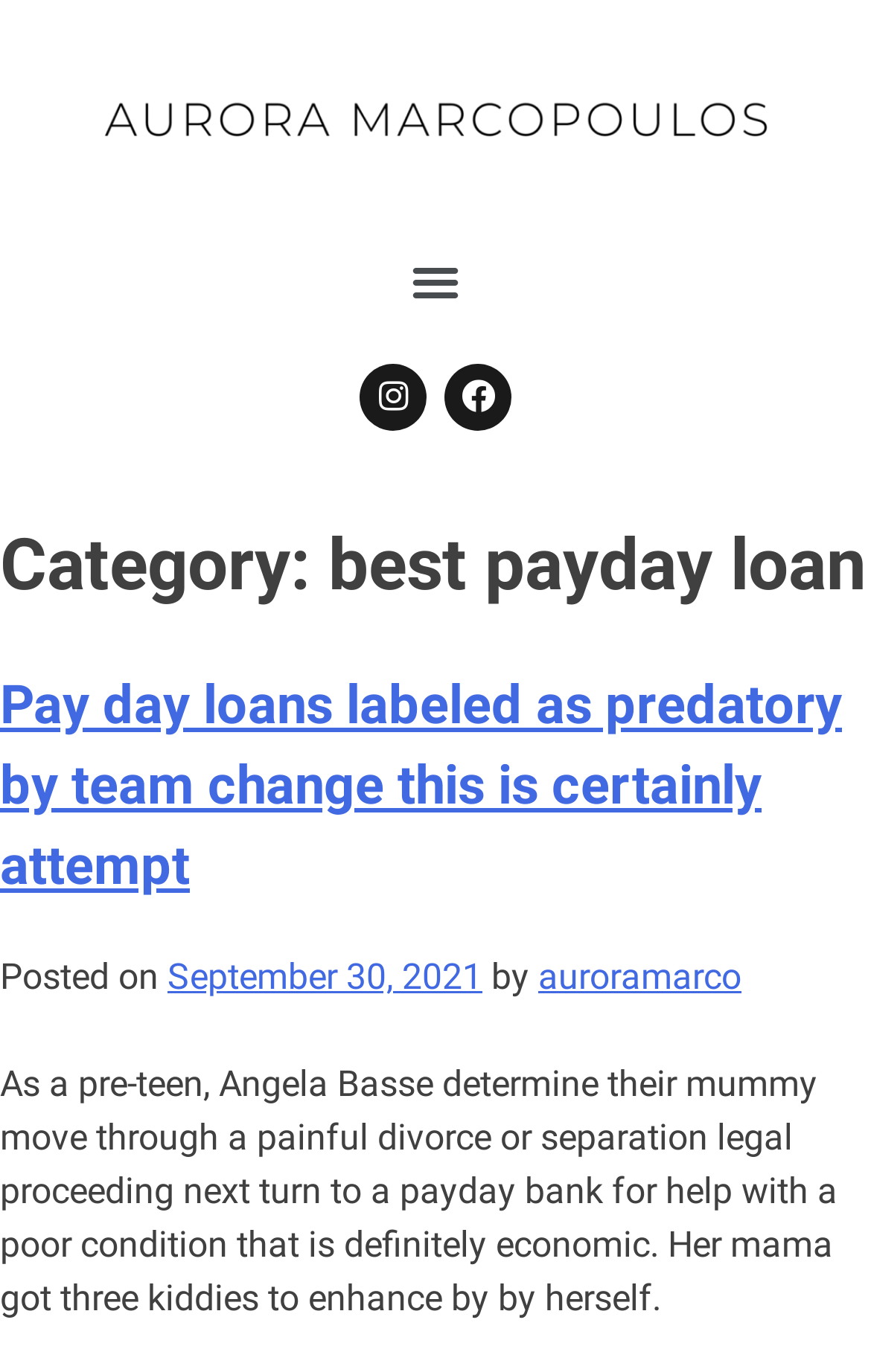Create a full and detailed caption for the entire webpage.

The webpage appears to be a blog post or article about payday loans. At the top, there is a link on the left side and a button labeled "Menu Toggle" on the right side. Below these elements, there are two social media links, one for Instagram and one for Facebook, positioned side by side.

The main content of the webpage is divided into sections. The first section has a heading that reads "Category: best payday loan". Below this heading, there is a subheading that says "Pay day loans labeled as predatory by team change this is certainly attempt". This subheading is a link, and it takes up most of the width of the page.

Underneath the subheading, there is a section with the text "Posted on" followed by a link to the date "September 30, 2021". Next to the date, there is a text that says "by" followed by a link to the author's name, "auroramarco".

The main article content starts below this section, with a paragraph of text that describes a personal experience related to payday loans. The text is quite long and takes up most of the page's width.